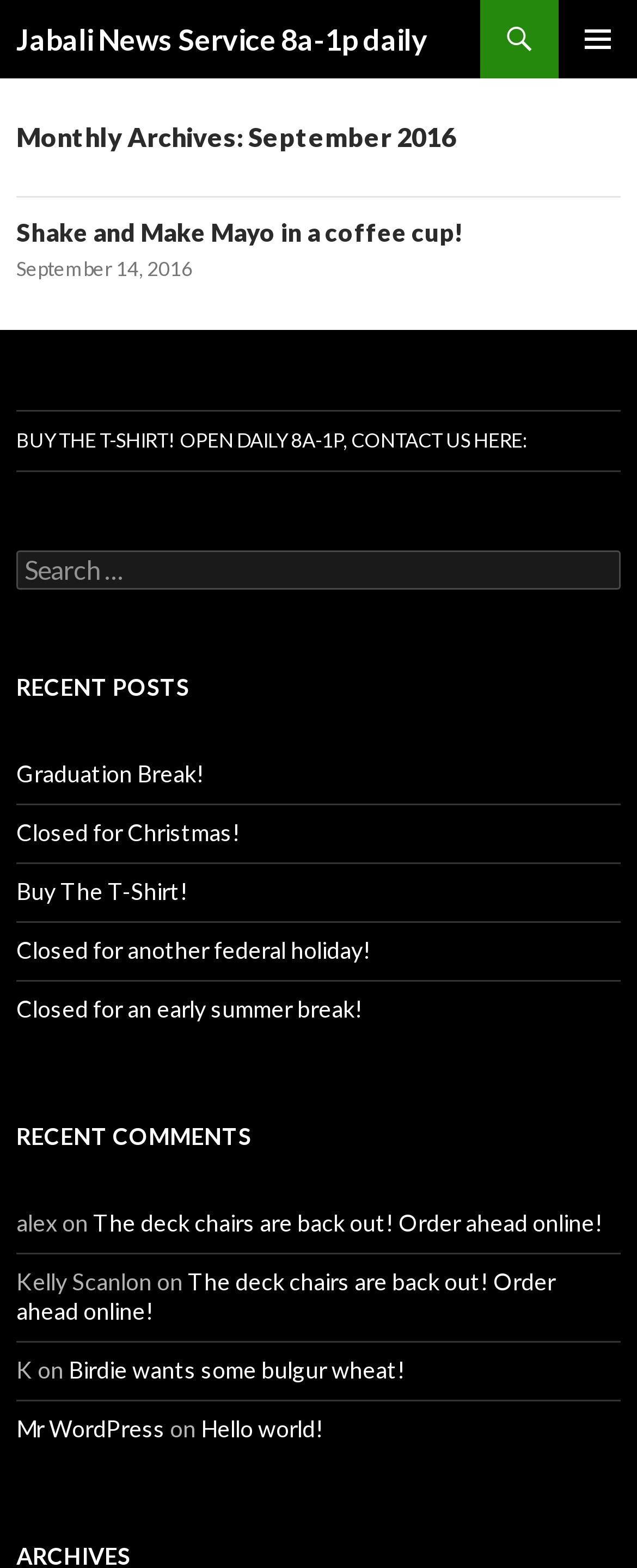Determine the primary headline of the webpage.

Jabali News Service 8a-1p daily